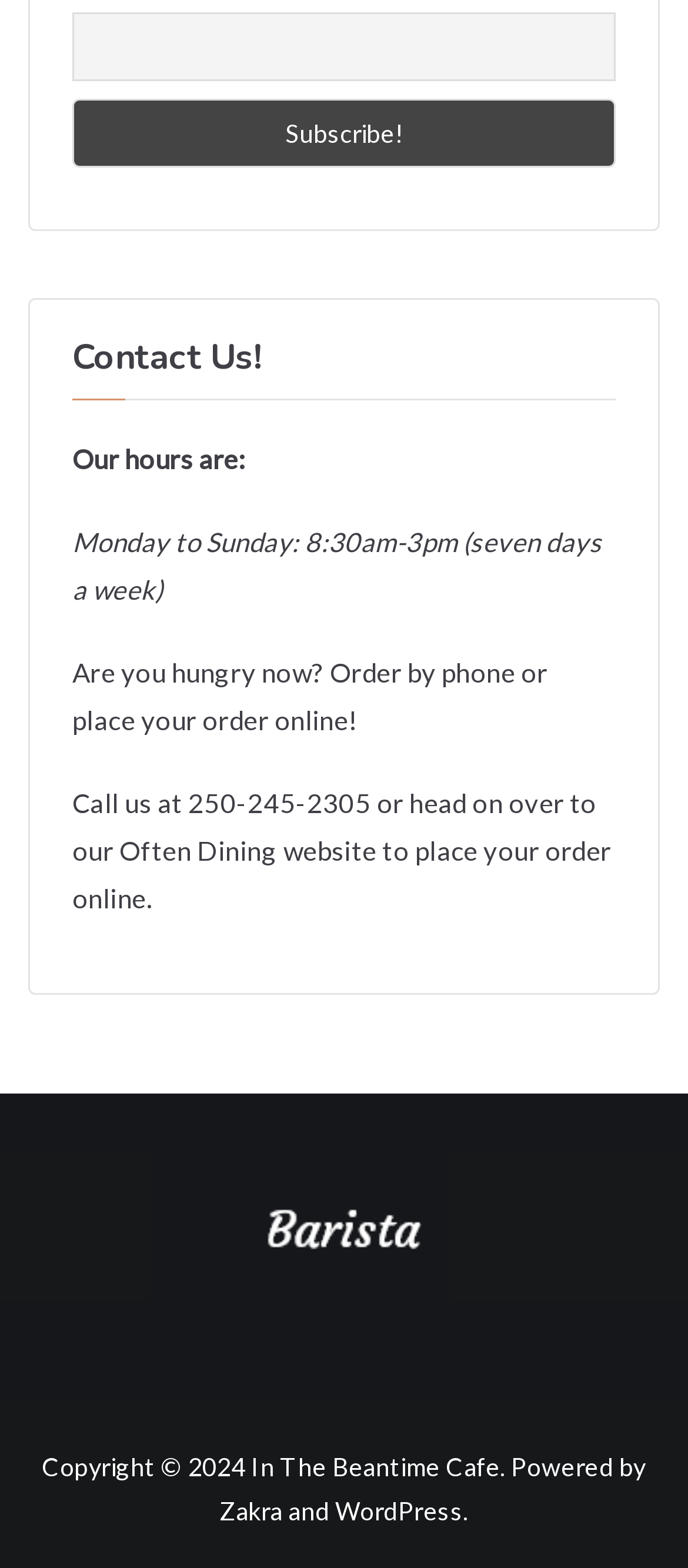Bounding box coordinates are specified in the format (top-left x, top-left y, bottom-right x, bottom-right y). All values are floating point numbers bounded between 0 and 1. Please provide the bounding box coordinate of the region this sentence describes: parent_node: Email name="ne"

[0.105, 0.007, 0.895, 0.051]